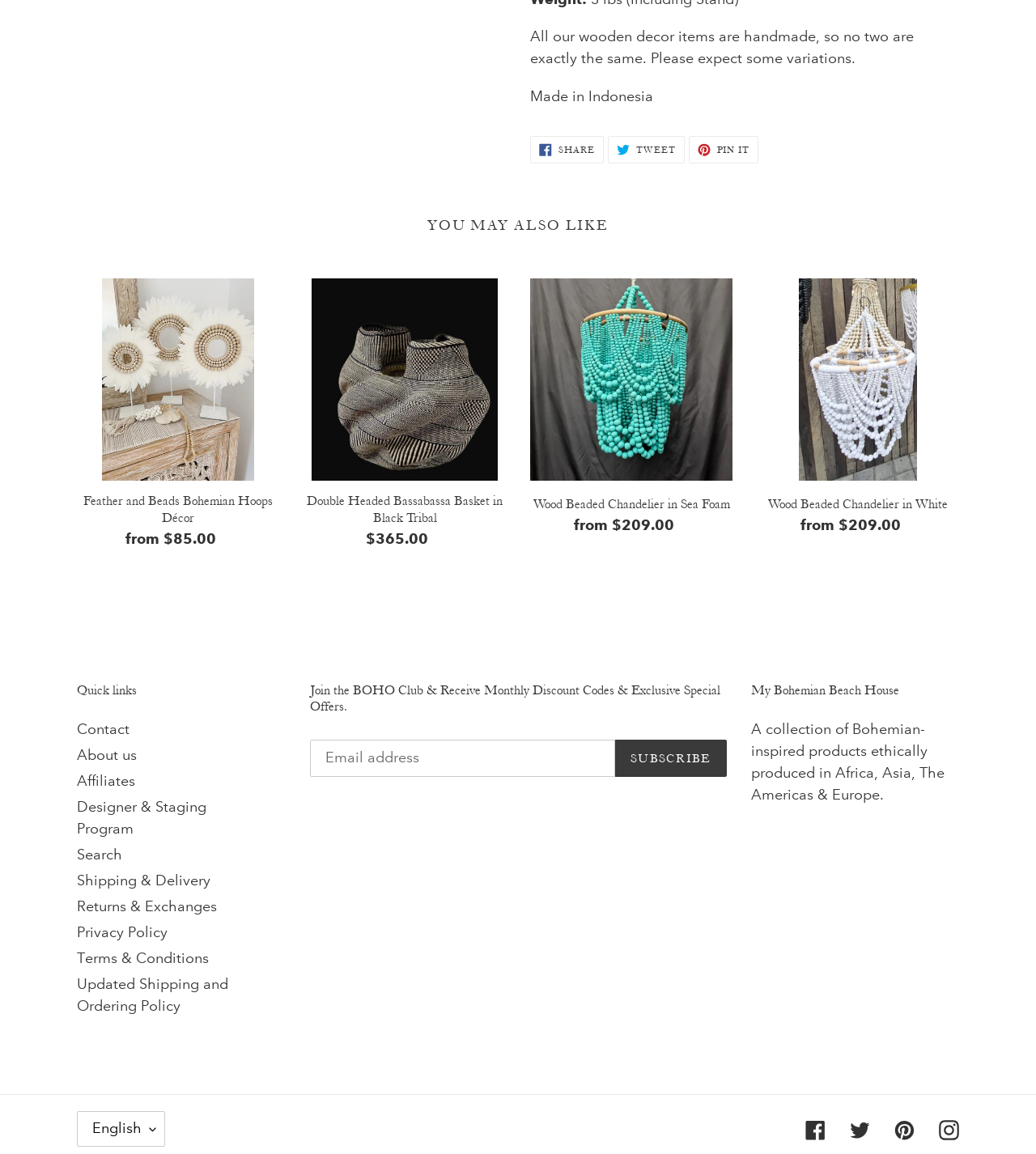Could you please study the image and provide a detailed answer to the question:
What is the name of the collection of products?

The webpage has a section that says 'My Bohemian Beach House' with a description 'A collection of Bohemian-inspired products ethically produced in Africa, Asia, The Americas & Europe.', indicating that 'My Bohemian Beach House' is the name of the collection of products.